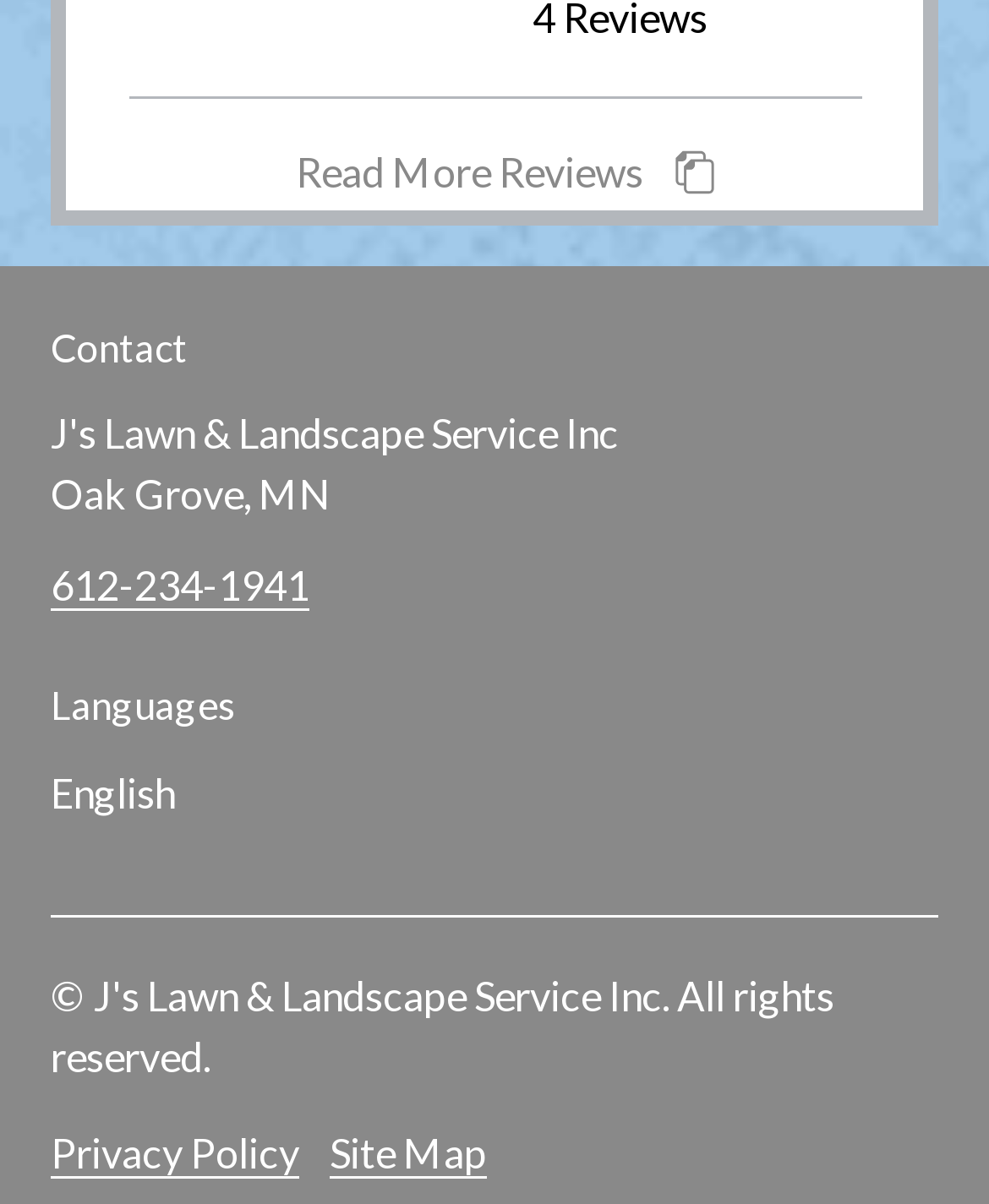Please provide a brief answer to the following inquiry using a single word or phrase:
What is the city and state of the contact address?

Oak Grove, MN